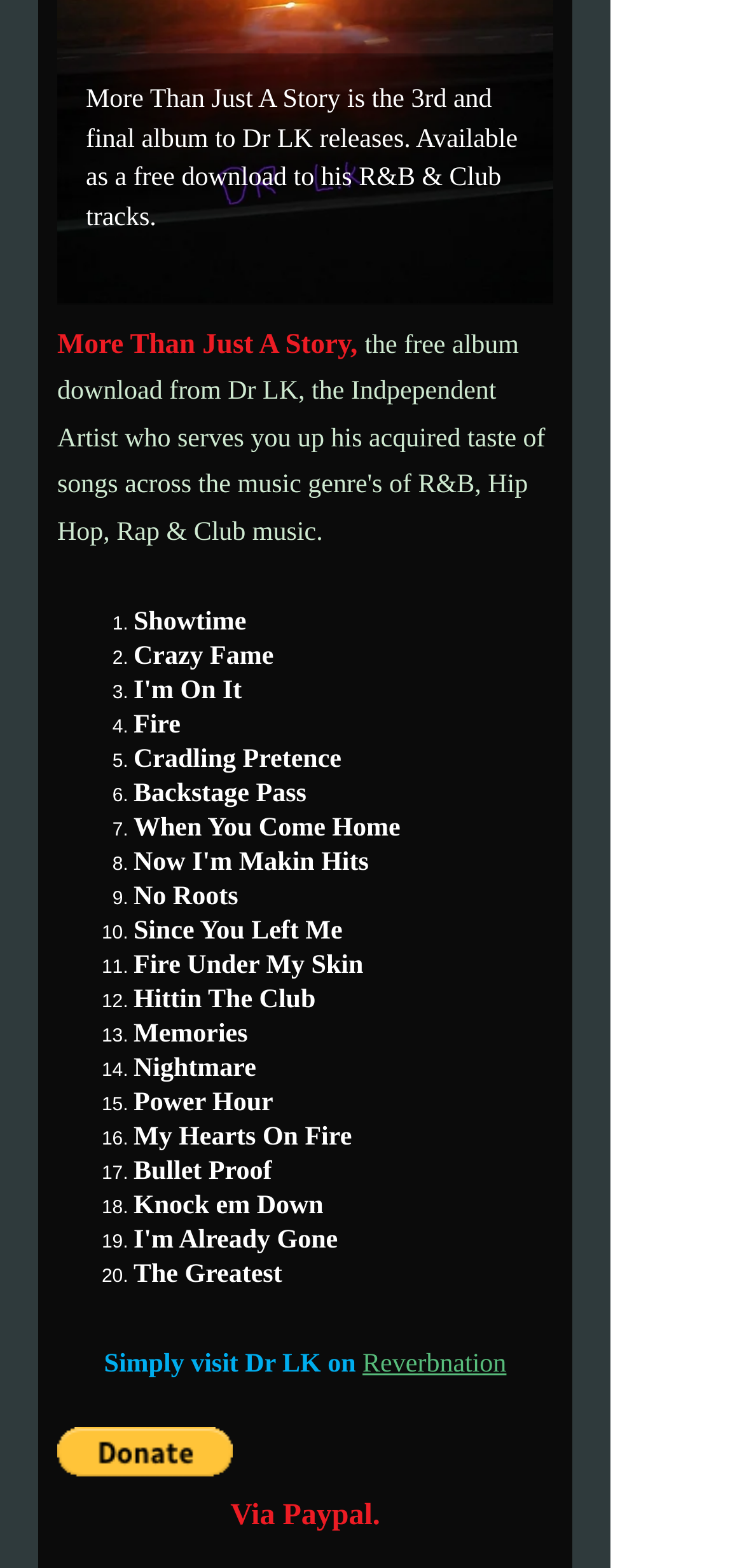What is the name of the artist?
Carefully analyze the image and provide a detailed answer to the question.

I found the name 'Dr LK' mentioned in the static text element 'More Than Just A Story is the 3rd and final album to Dr LK releases.' This suggests that Dr LK is the artist who released the album.